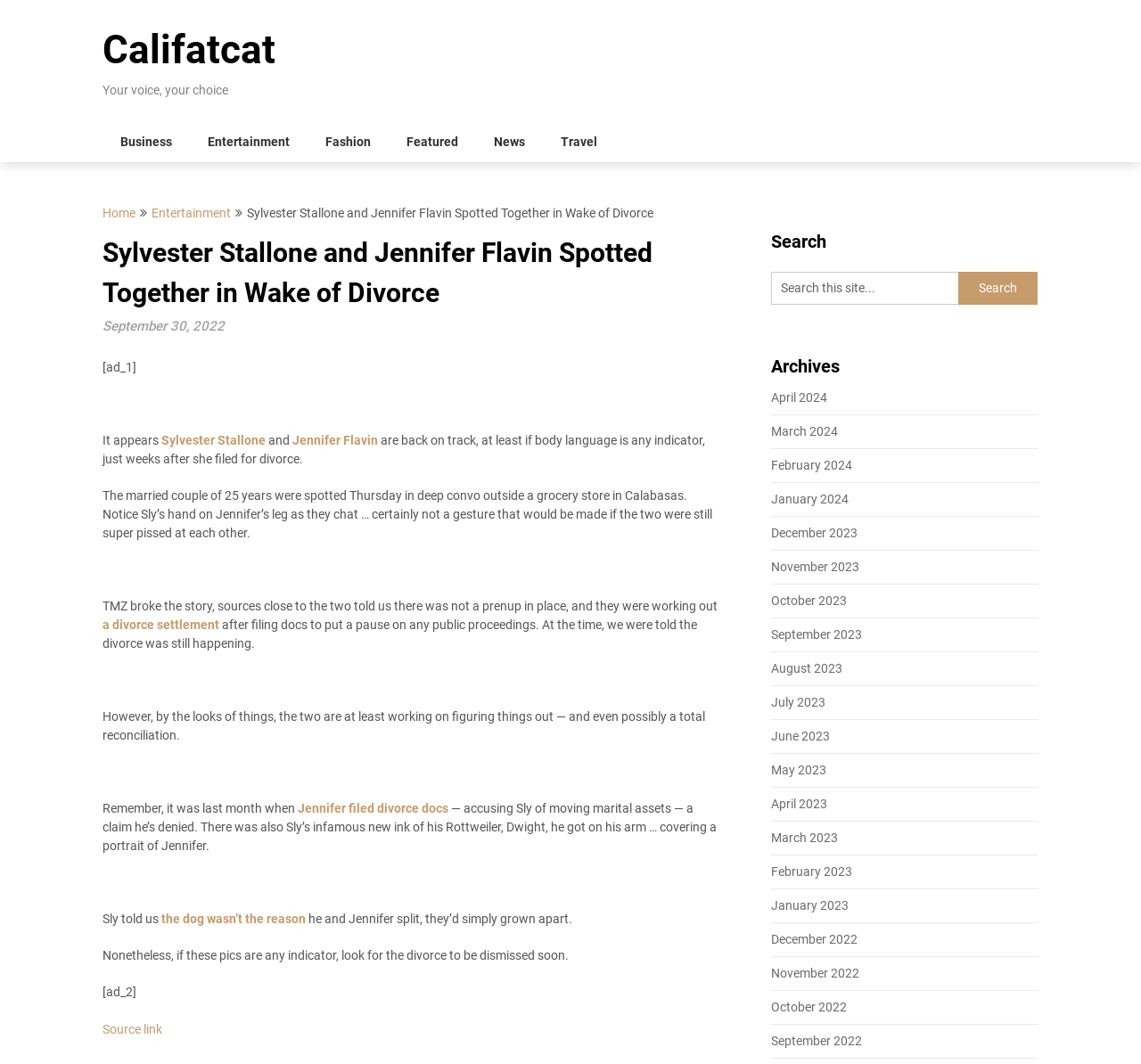Give a comprehensive overview of the webpage, including key elements.

This webpage appears to be a news article about Sylvester Stallone and Jennifer Flavin, with a focus on their recent divorce and possible reconciliation. At the top of the page, there is a heading that reads "Califatcat" and a link to the website's homepage. Below this, there is a static text that says "Your voice, your choice". 

To the right of this text, there are six links to different categories: Business, Entertainment, Fashion, Featured, News, and Travel. Below these links, there is a heading that reads "Sylvester Stallone and Jennifer Flavin Spotted Together in Wake of Divorce" and a subheading that indicates the article was published on September 30, 2022.

The main content of the article is divided into several paragraphs, with links to relevant names and topics, such as Sylvester Stallone, Jennifer Flavin, and divorce settlement. The article discusses the couple's recent divorce filing, their possible reconciliation, and their body language during a recent outing.

On the right side of the page, there is a search bar with a placeholder text that says "Search this site...". Below the search bar, there is a list of archives, with links to articles from different months, ranging from April 2024 to September 2022.

There are two advertisements on the page, labeled as [ad_1] and [ad_2], which are placed above and below the main content, respectively. At the bottom of the page, there is a link to the source of the article.